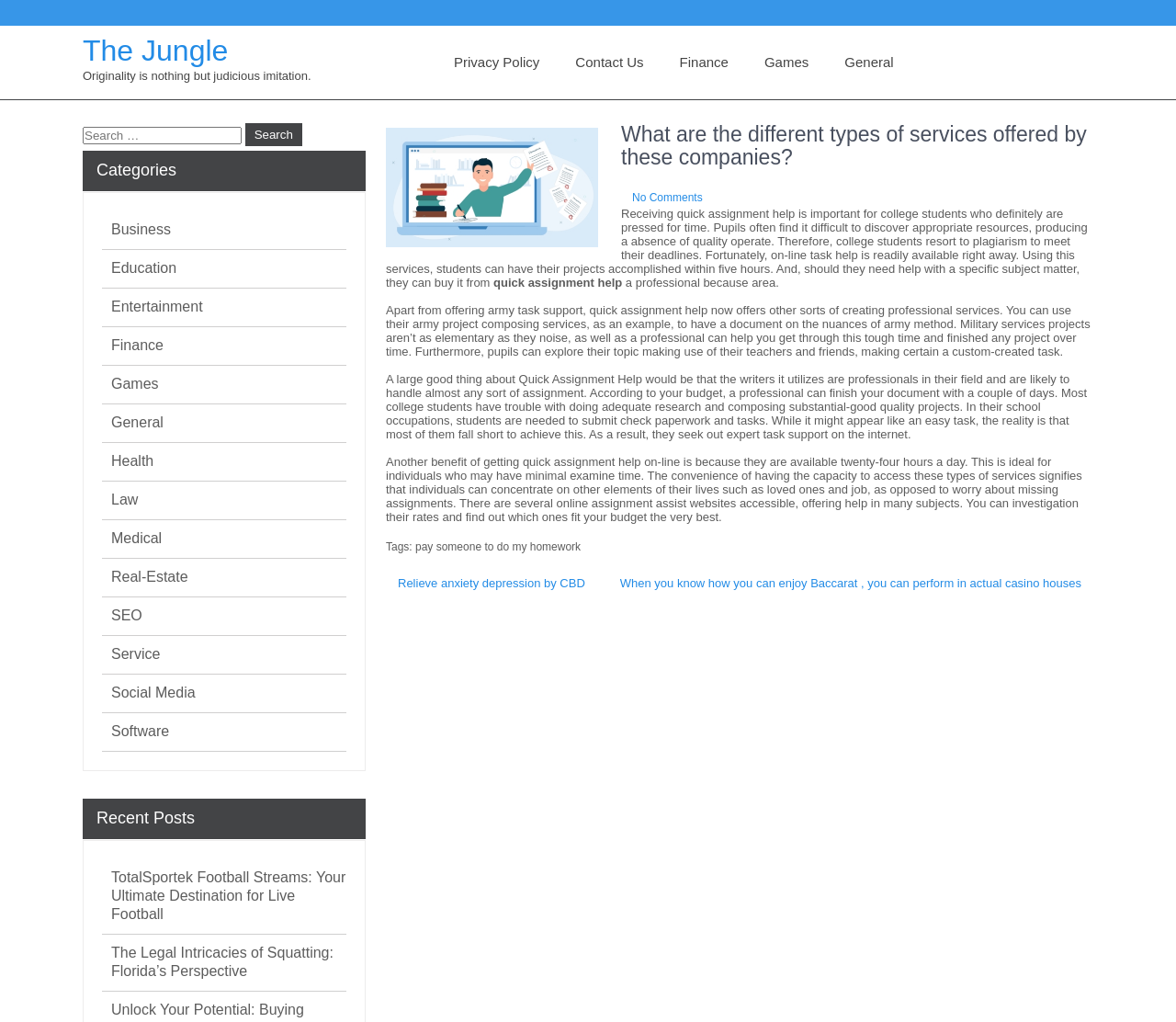Please determine the bounding box coordinates of the element's region to click in order to carry out the following instruction: "Search for something". The coordinates should be four float numbers between 0 and 1, i.e., [left, top, right, bottom].

[0.07, 0.124, 0.205, 0.141]